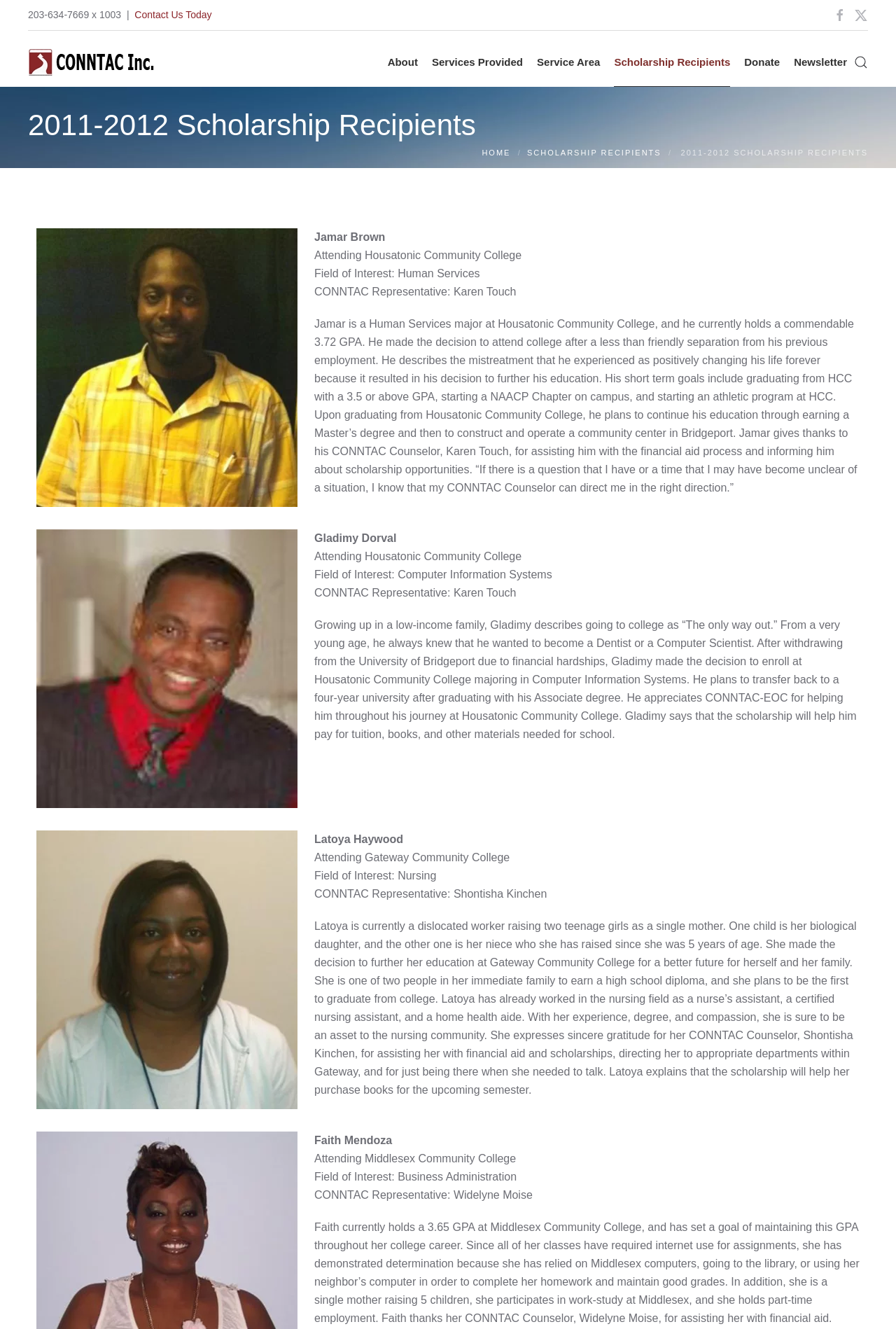Please determine the bounding box coordinates of the element's region to click for the following instruction: "Click 'Back to home'".

[0.031, 0.028, 0.176, 0.065]